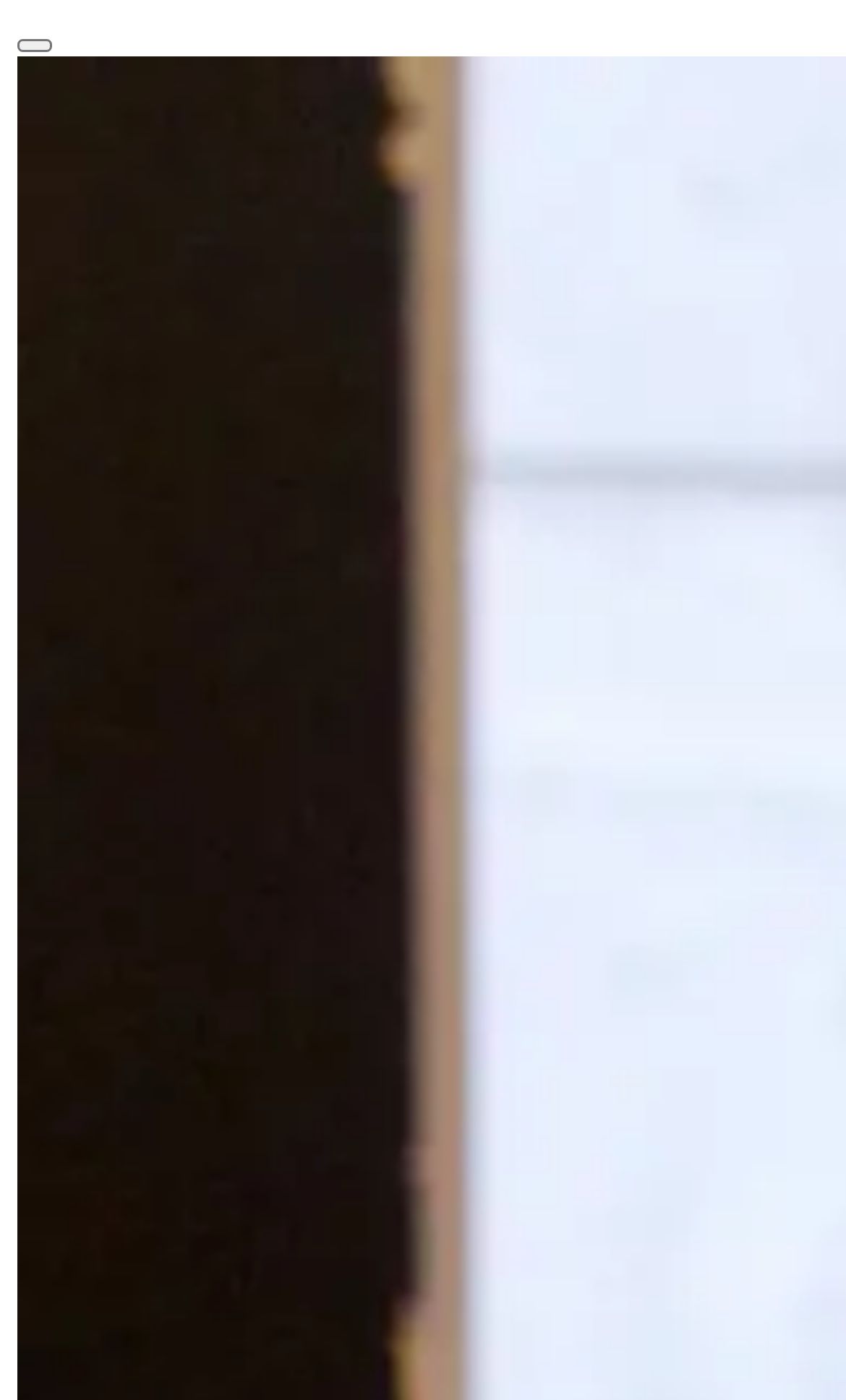Identify the bounding box for the described UI element: "parent_node: Christopher Salter title="Close (Esc)"".

[0.021, 0.028, 0.062, 0.037]